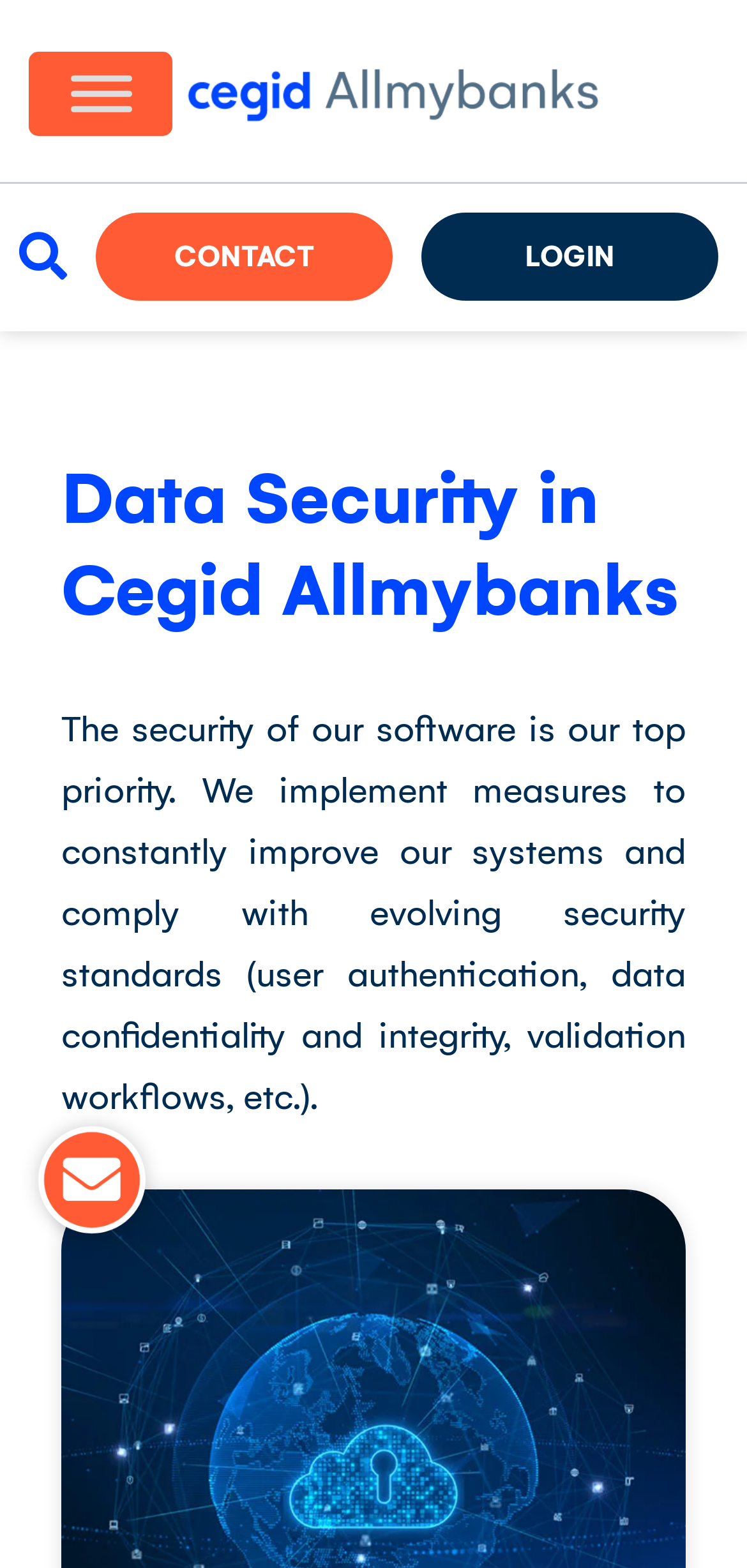Provide a one-word or brief phrase answer to the question:
What is the name of the software mentioned?

Cegid Allmybanks